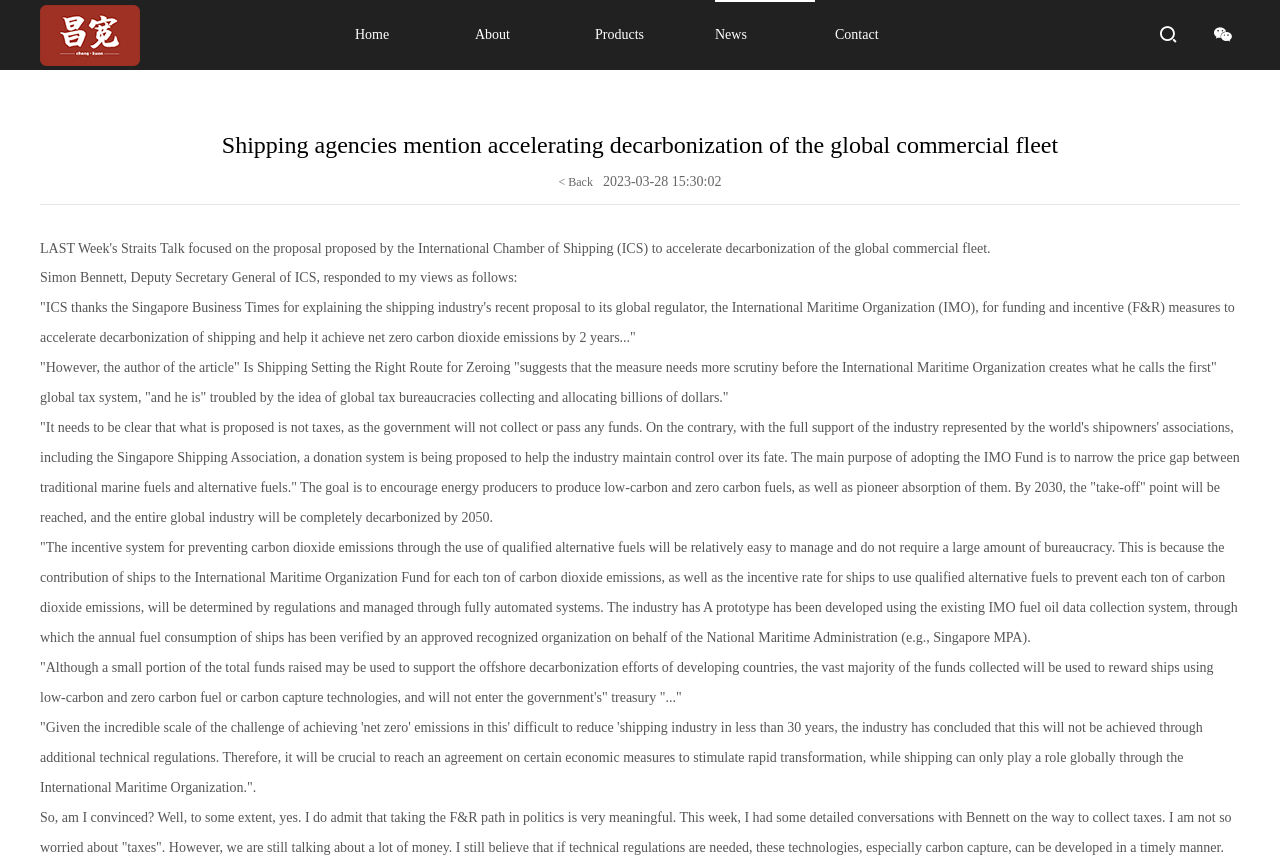Please specify the bounding box coordinates in the format (top-left x, top-left y, bottom-right x, bottom-right y), with all values as floating point numbers between 0 and 1. Identify the bounding box of the UI element described by: title="Taizhou Changkuan Technology Co., Ltd."

[0.031, 0.0, 0.109, 0.081]